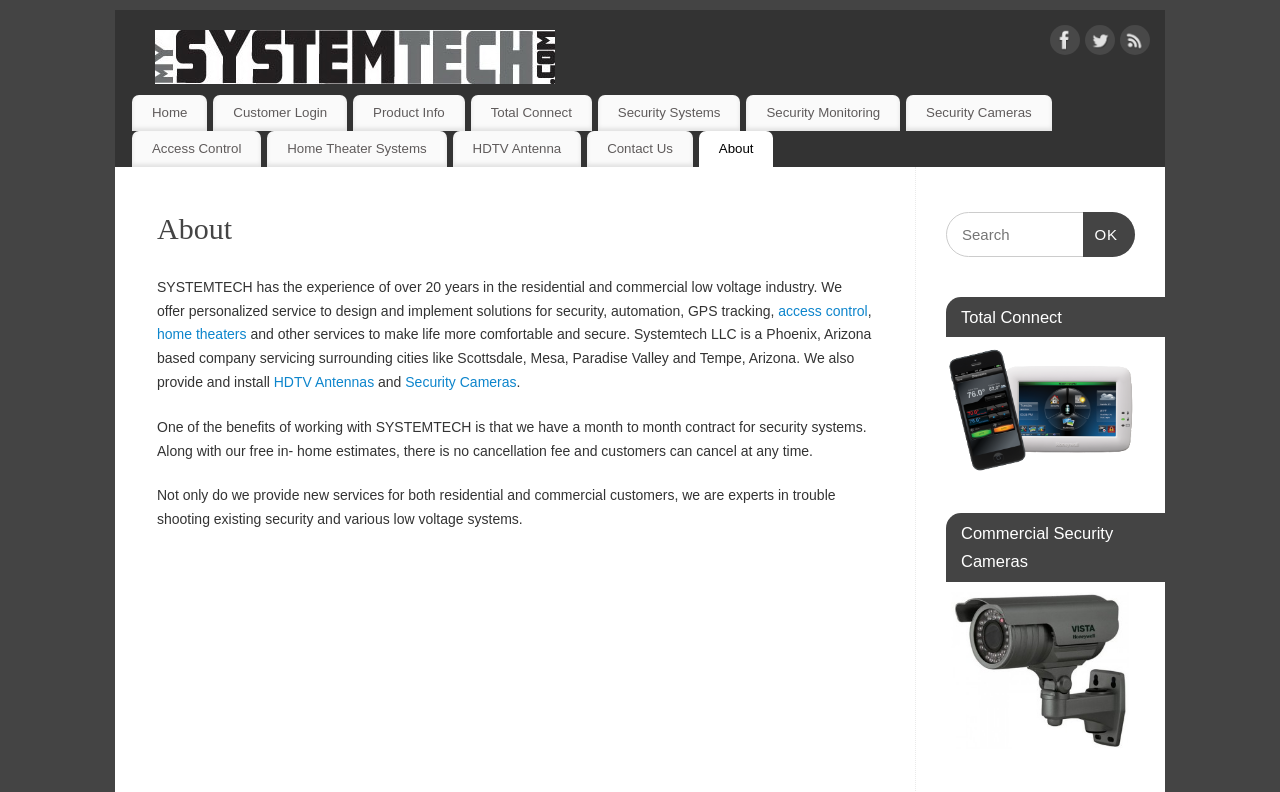Find the bounding box coordinates for the area that should be clicked to accomplish the instruction: "Check the Total Connect page".

[0.739, 0.375, 0.912, 0.425]